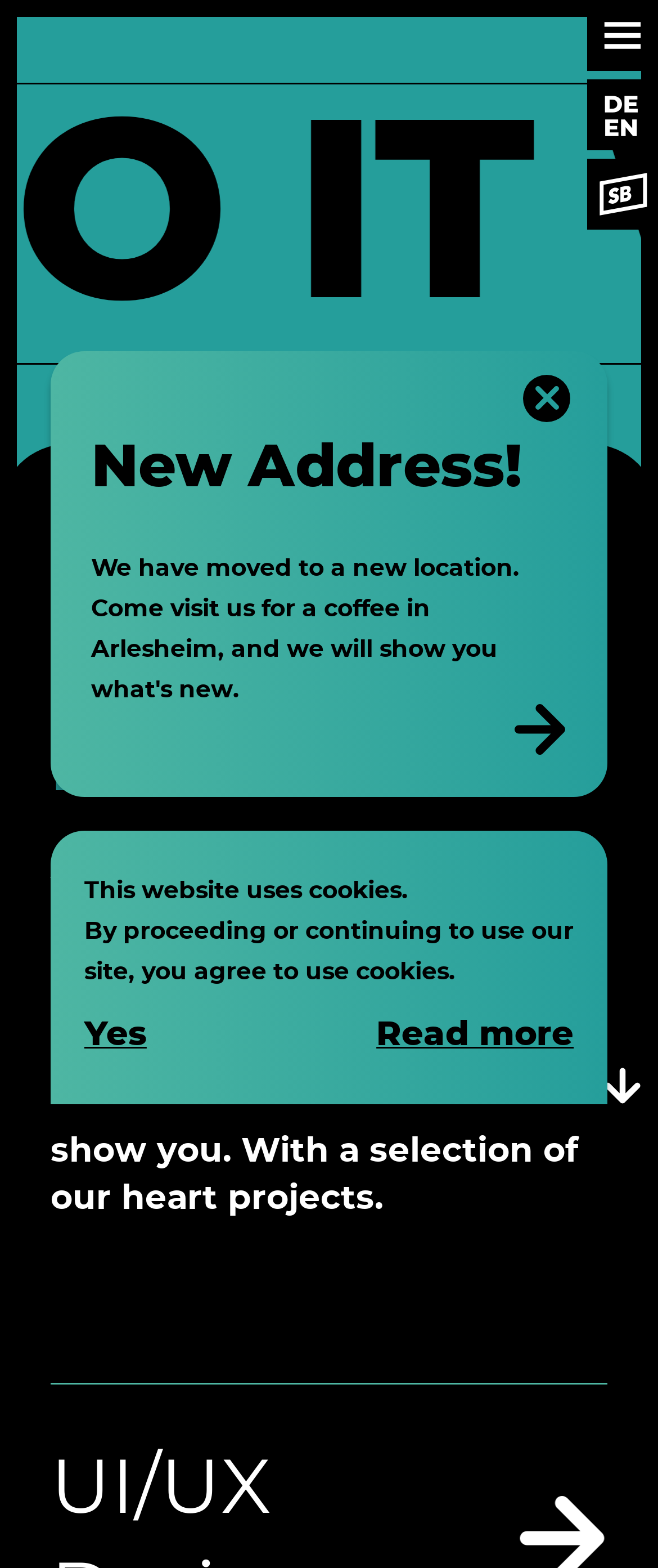Locate the bounding box coordinates of the UI element described by: "Bobbi from nhershoes". The bounding box coordinates should consist of four float numbers between 0 and 1, i.e., [left, top, right, bottom].

None